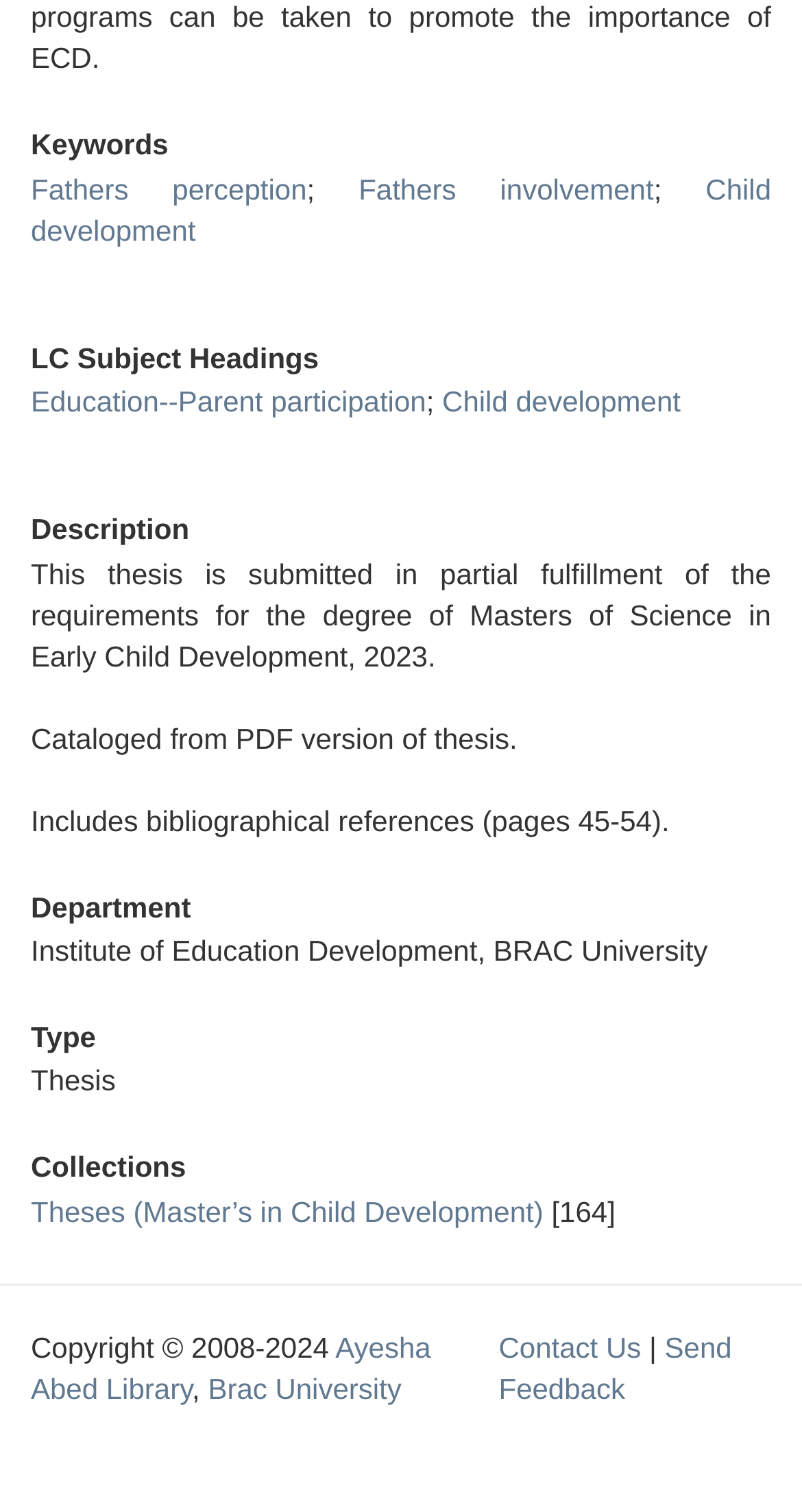Locate the bounding box coordinates of the element you need to click to accomplish the task described by this instruction: "Go to 'Theses (Master’s in Child Development)'".

[0.038, 0.79, 0.678, 0.812]